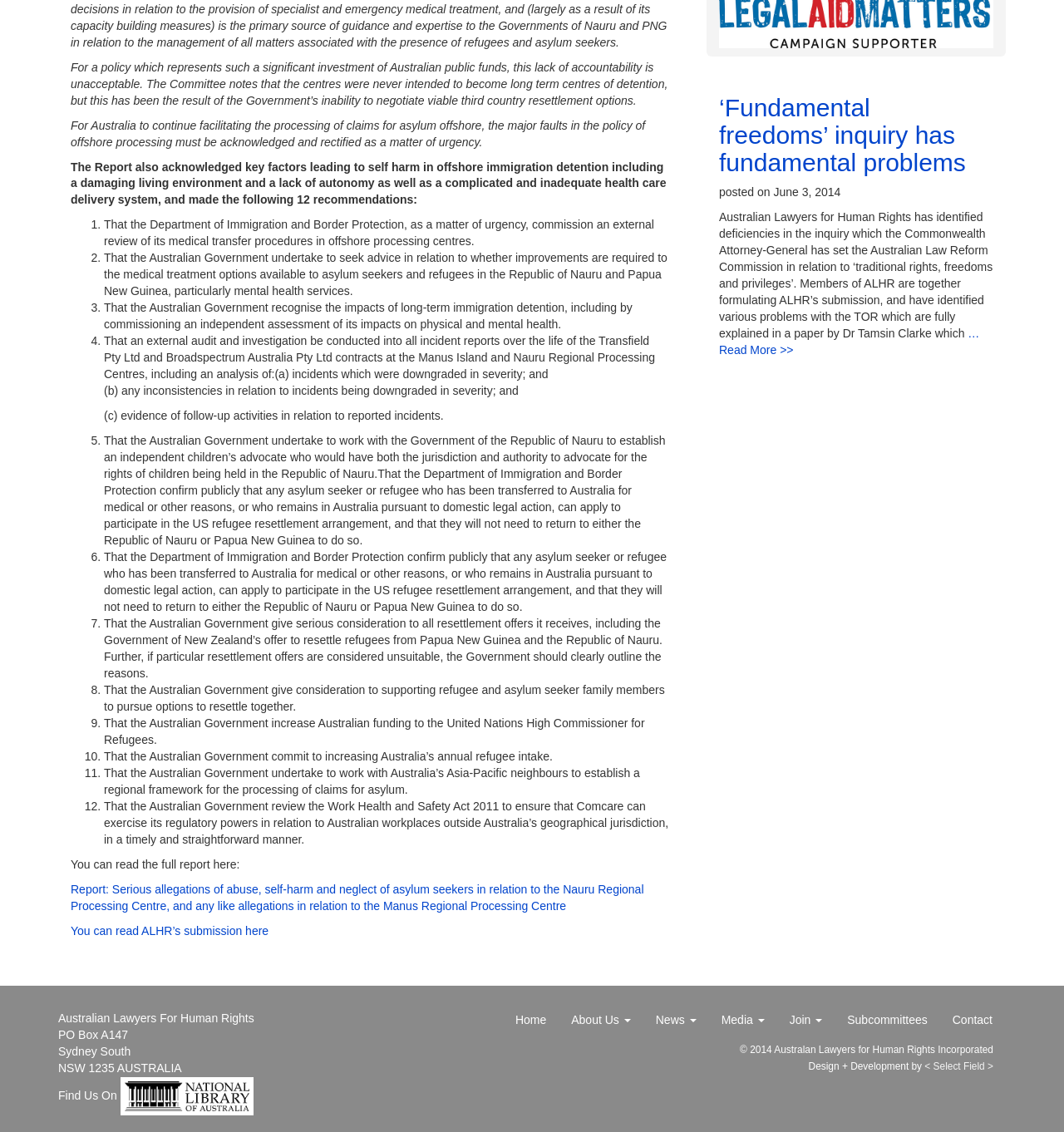What is the name of the organization?
Offer a detailed and full explanation in response to the question.

The name of the organization can be found at the bottom of the webpage, in the section that provides contact information, where it is written as 'Australian Lawyers For Human Rights'.